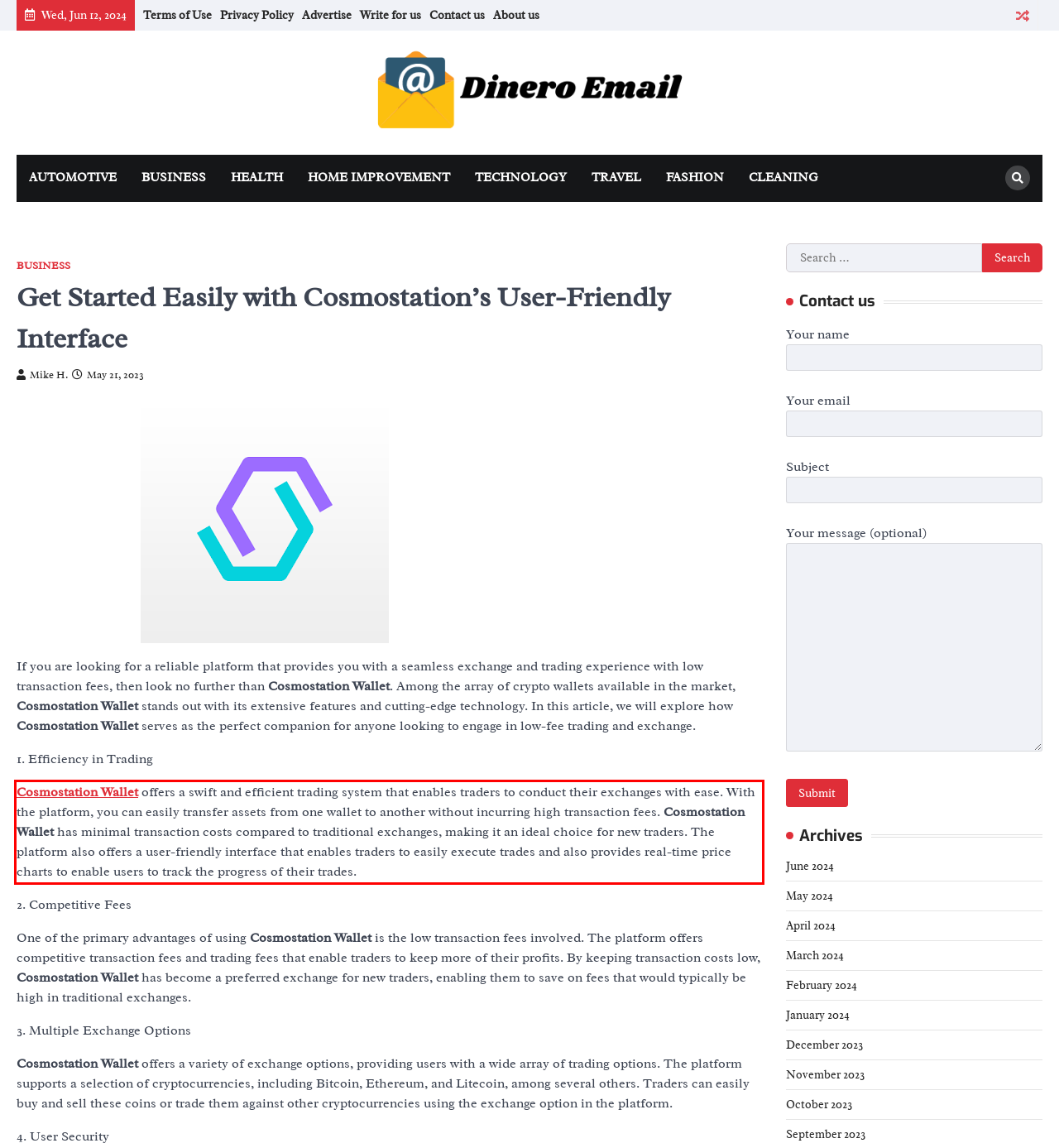Examine the webpage screenshot and use OCR to obtain the text inside the red bounding box.

Cosmostation Wallet offers a swift and efficient trading system that enables traders to conduct their exchanges with ease. With the platform, you can easily transfer assets from one wallet to another without incurring high transaction fees. Cosmostation Wallet has minimal transaction costs compared to traditional exchanges, making it an ideal choice for new traders. The platform also offers a user-friendly interface that enables traders to easily execute trades and also provides real-time price charts to enable users to track the progress of their trades.